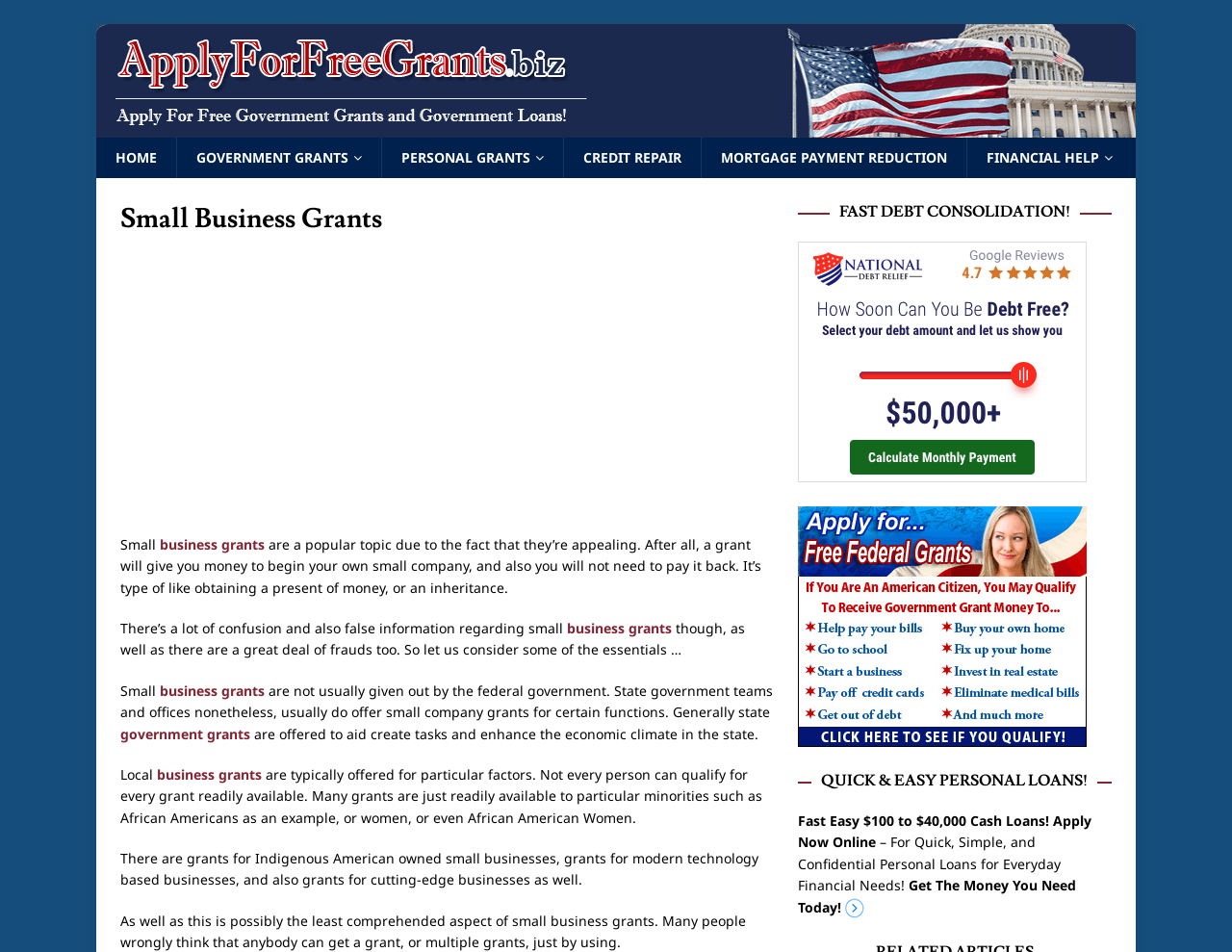Can anyone qualify for small business grants?
Refer to the image and provide a thorough answer to the question.

The webpage clarifies that not every person can qualify for every grant available, and many grants are only available to specific minorities or have specific eligibility criteria, such as grants for African American women or technology-based businesses.